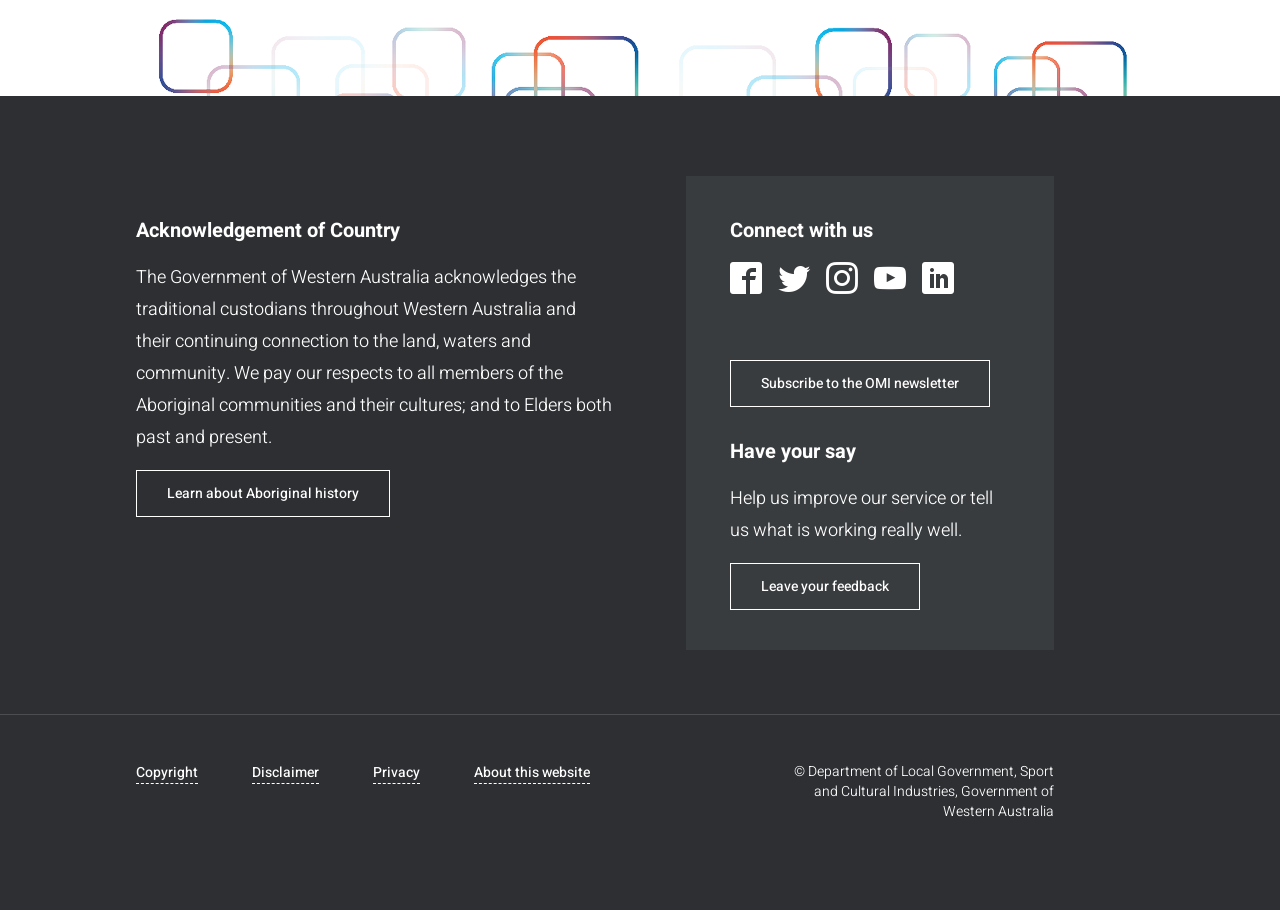Please specify the bounding box coordinates of the element that should be clicked to execute the given instruction: 'View Copyright information'. Ensure the coordinates are four float numbers between 0 and 1, expressed as [left, top, right, bottom].

[0.106, 0.837, 0.155, 0.861]